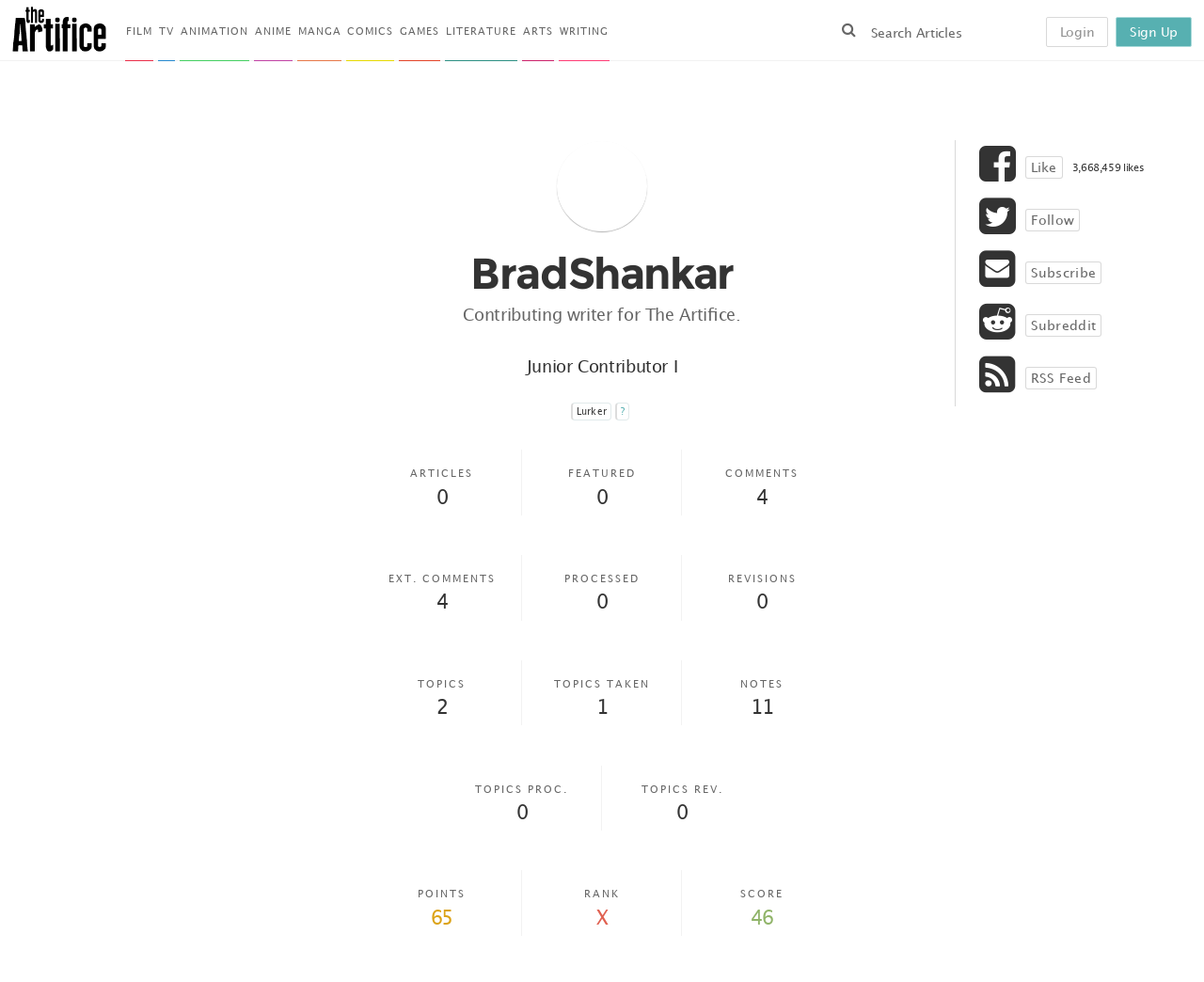Please find the bounding box coordinates of the clickable region needed to complete the following instruction: "Search for something". The bounding box coordinates must consist of four float numbers between 0 and 1, i.e., [left, top, right, bottom].

[0.69, 0.017, 0.858, 0.048]